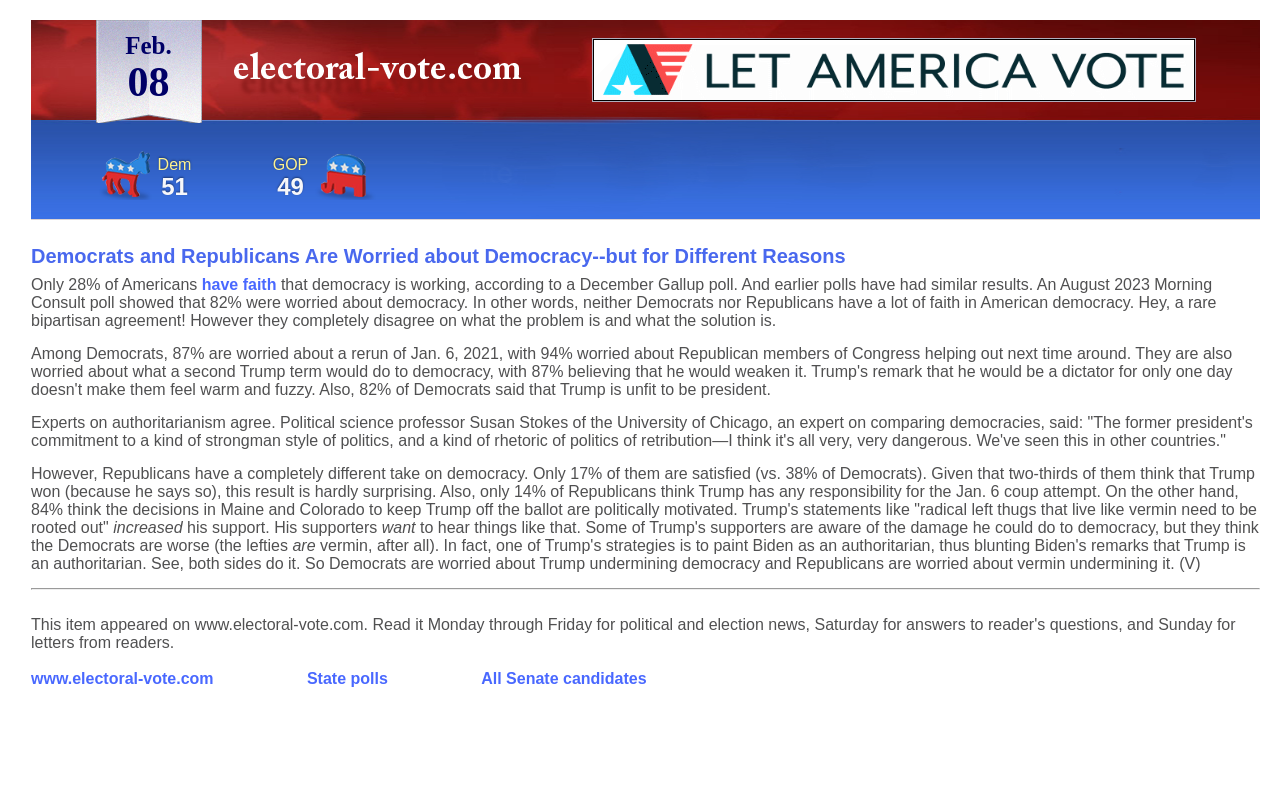Describe all significant elements and features of the webpage.

The webpage appears to be a political news and analysis website, specifically focused on the 2024 Senate election. At the top left, there is a date display showing "Feb. 08". Below this, there is a link to the website's homepage, "electoral-vote.com", and a banner advertisement with an image.

To the right of the date display, there are two columns of information. The left column shows the current state of the Senate, with the Democrats having 51 seats and the Republicans having 49 seats. There are also two images, likely representing the Democratic and Republican parties.

The main content of the webpage is an article discussing the state of democracy in the United States. The article's title is "Democrats and Republicans Are Worried about Democracy--but for Different Reasons". The article cites polls showing that a majority of Americans are worried about democracy, but Democrats and Republicans have different views on the problem and its solution. The article quotes experts and provides analysis on the different perspectives of the two parties.

Below the article, there is a horizontal separator, followed by a section with links to the website's homepage, state polls, and a list of all Senate candidates.